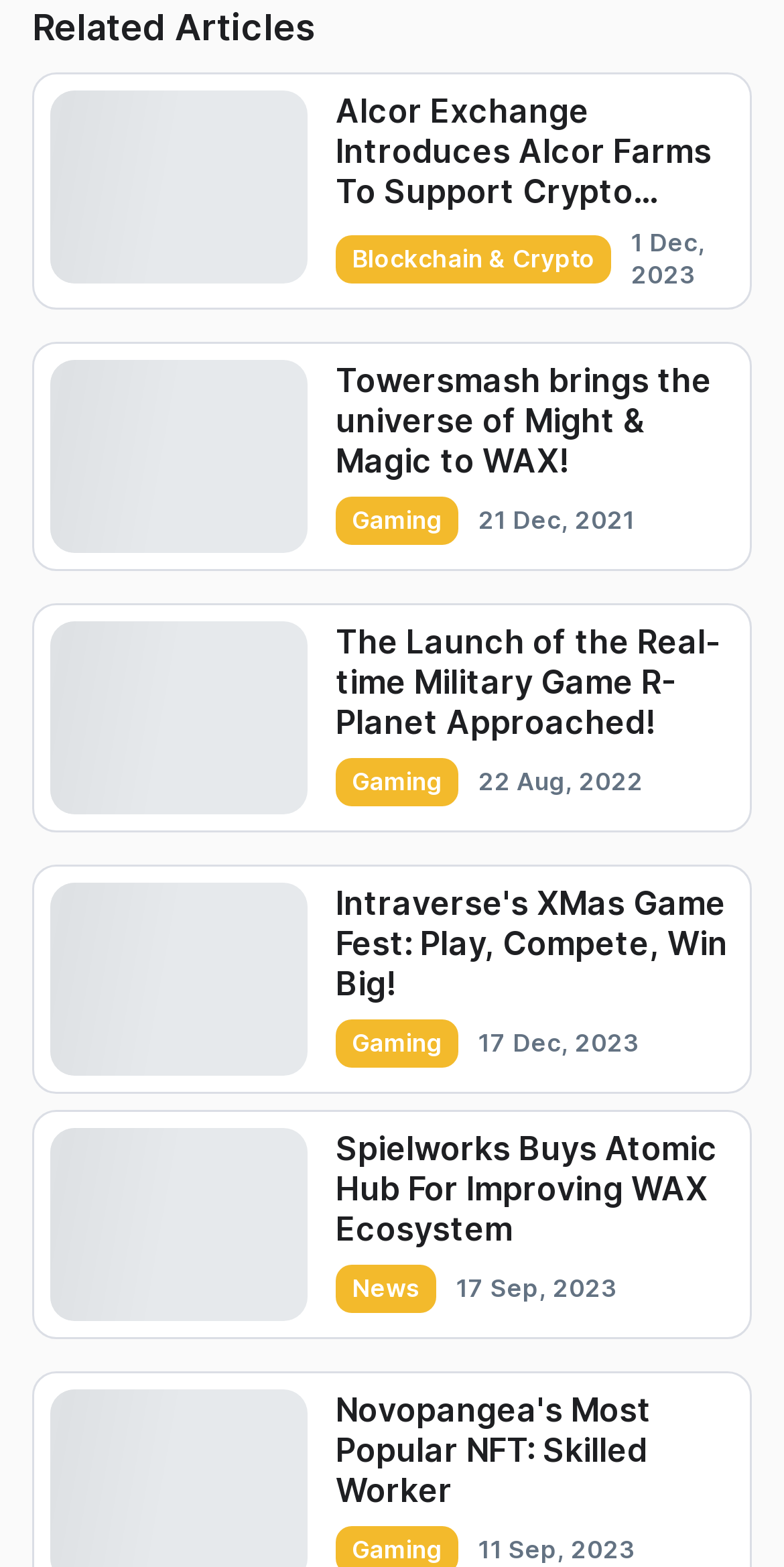Indicate the bounding box coordinates of the element that needs to be clicked to satisfy the following instruction: "Click on the 'Blockchain & Crypto' link". The coordinates should be four float numbers between 0 and 1, i.e., [left, top, right, bottom].

[0.428, 0.15, 0.779, 0.18]